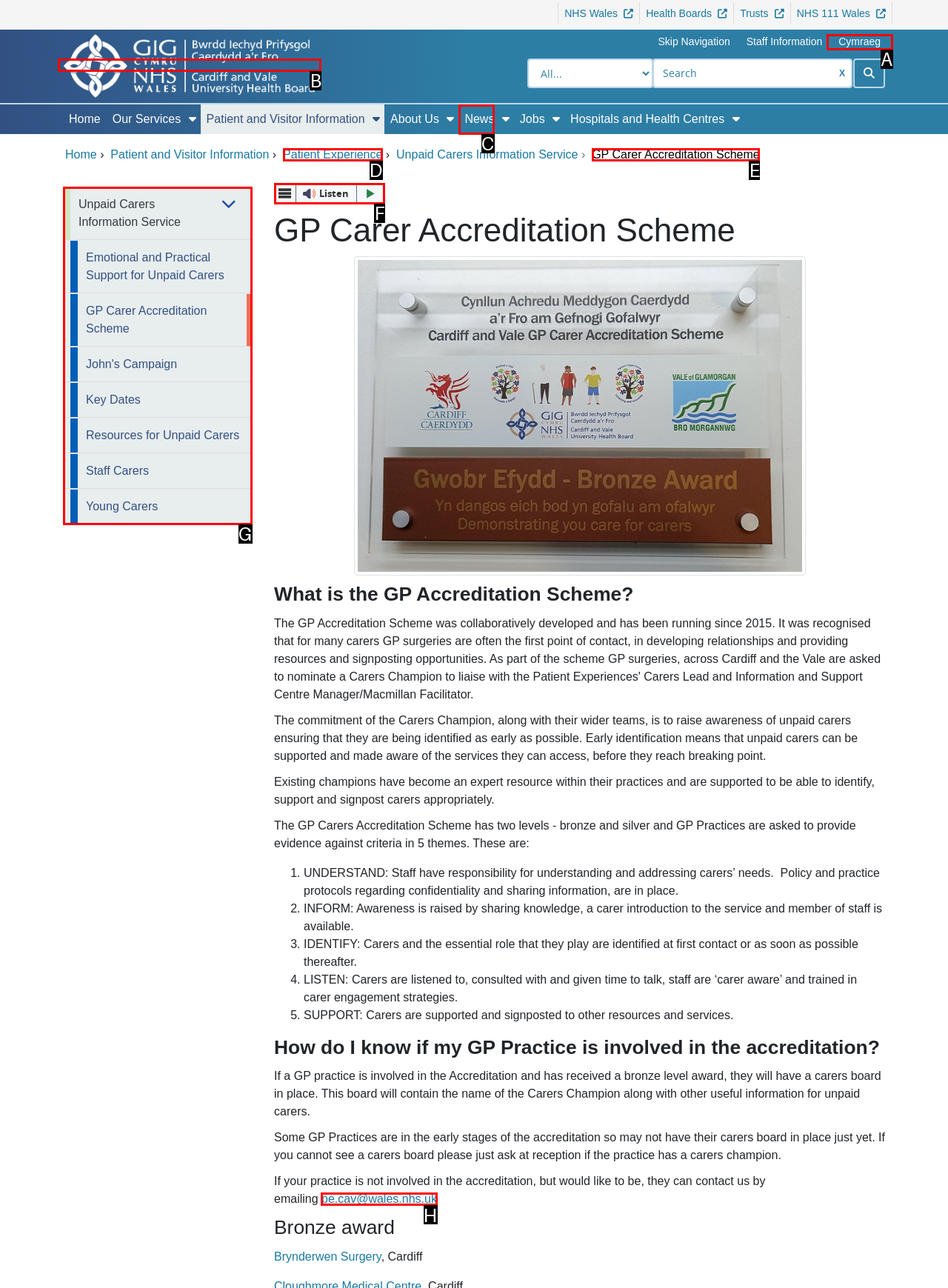Determine the correct UI element to click for this instruction: Contact via email. Respond with the letter of the chosen element.

H